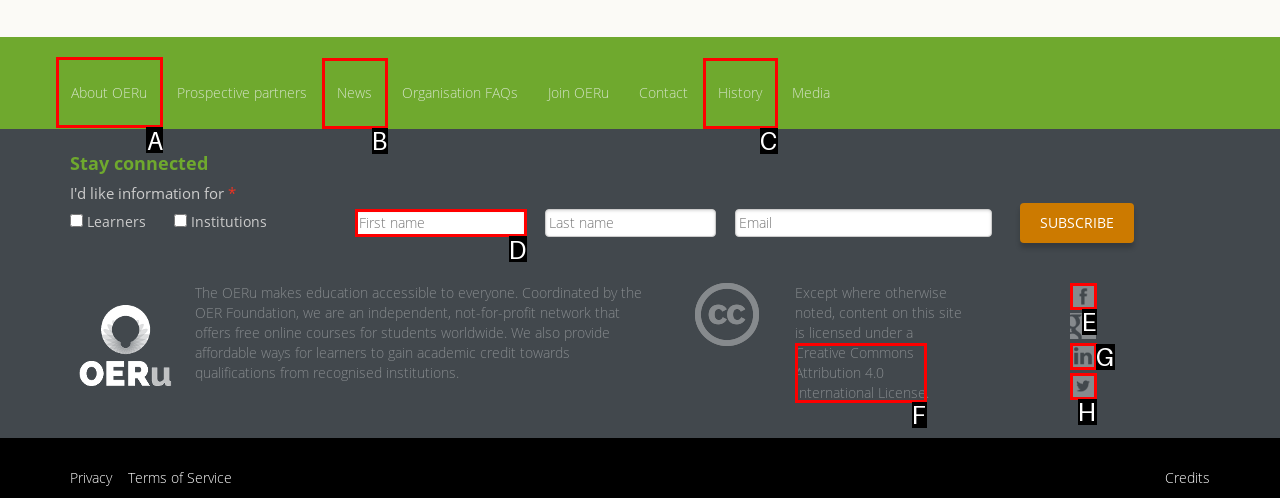Identify the appropriate choice to fulfill this task: Click on the 'About OERu' link
Respond with the letter corresponding to the correct option.

A